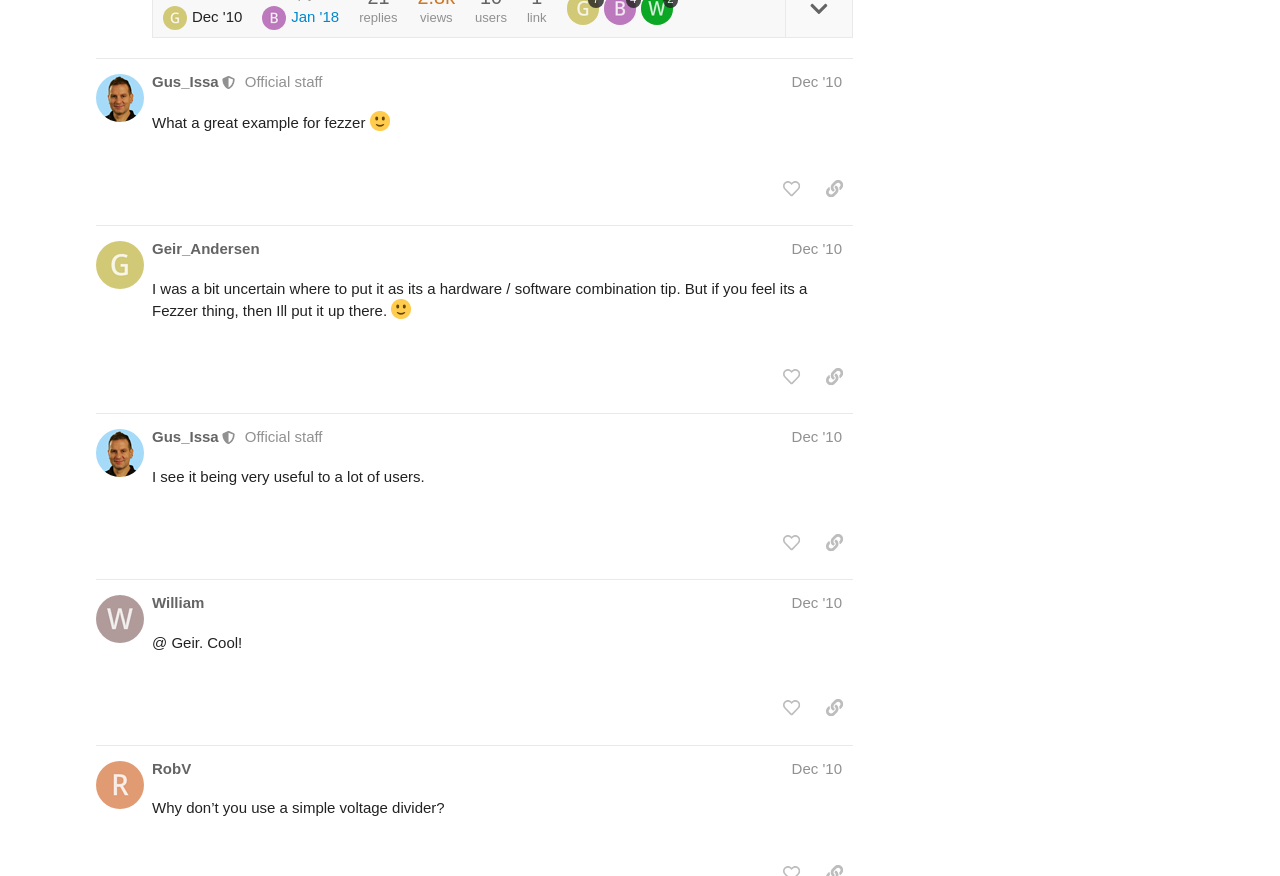What is the username of the moderator who posted on Dec 10, 2010 3:06 pm?
Provide a fully detailed and comprehensive answer to the question.

I looked for the post with the timestamp 'Dec 10, 2010 3:06 pm' and found that it was posted by a user with the username 'Gus_Issa' who is also labeled as a moderator.